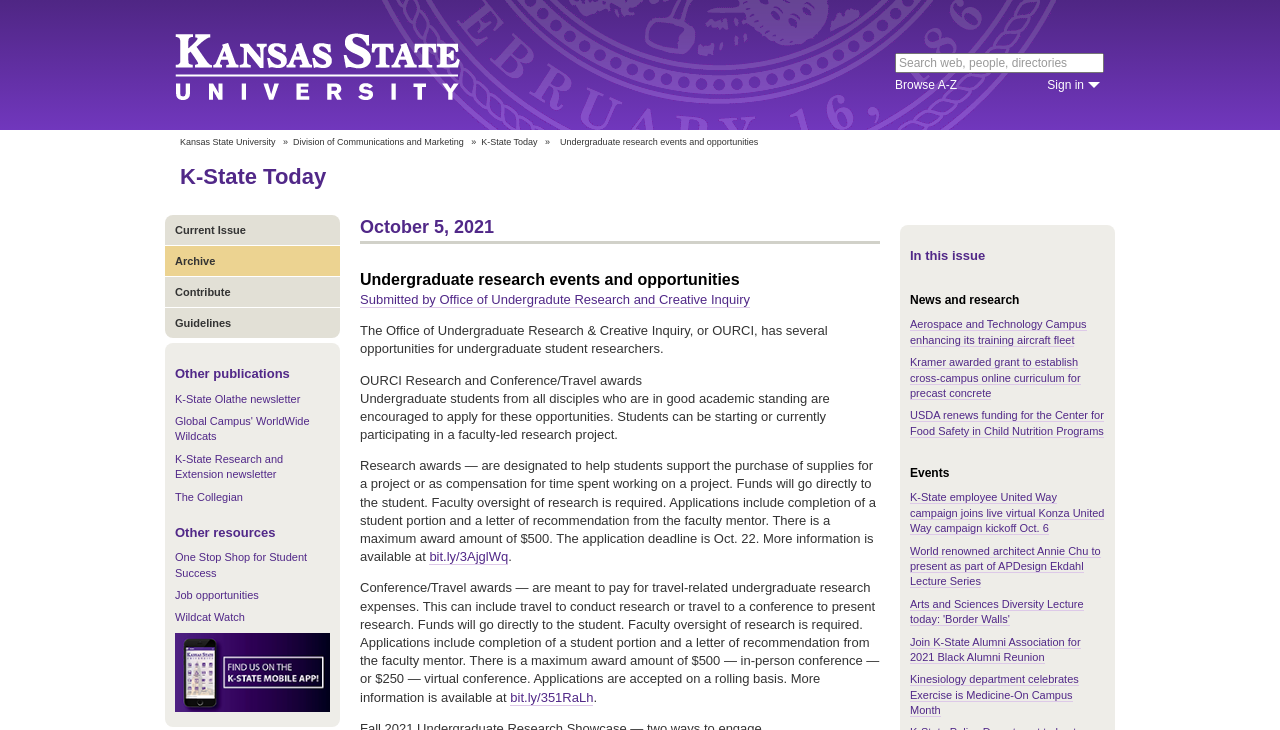Observe the image and answer the following question in detail: What is the name of the lecture series mentioned on the webpage?

I found the answer by looking at the link under the heading 'Events' which mentions the APDesign Ekdahl Lecture Series.